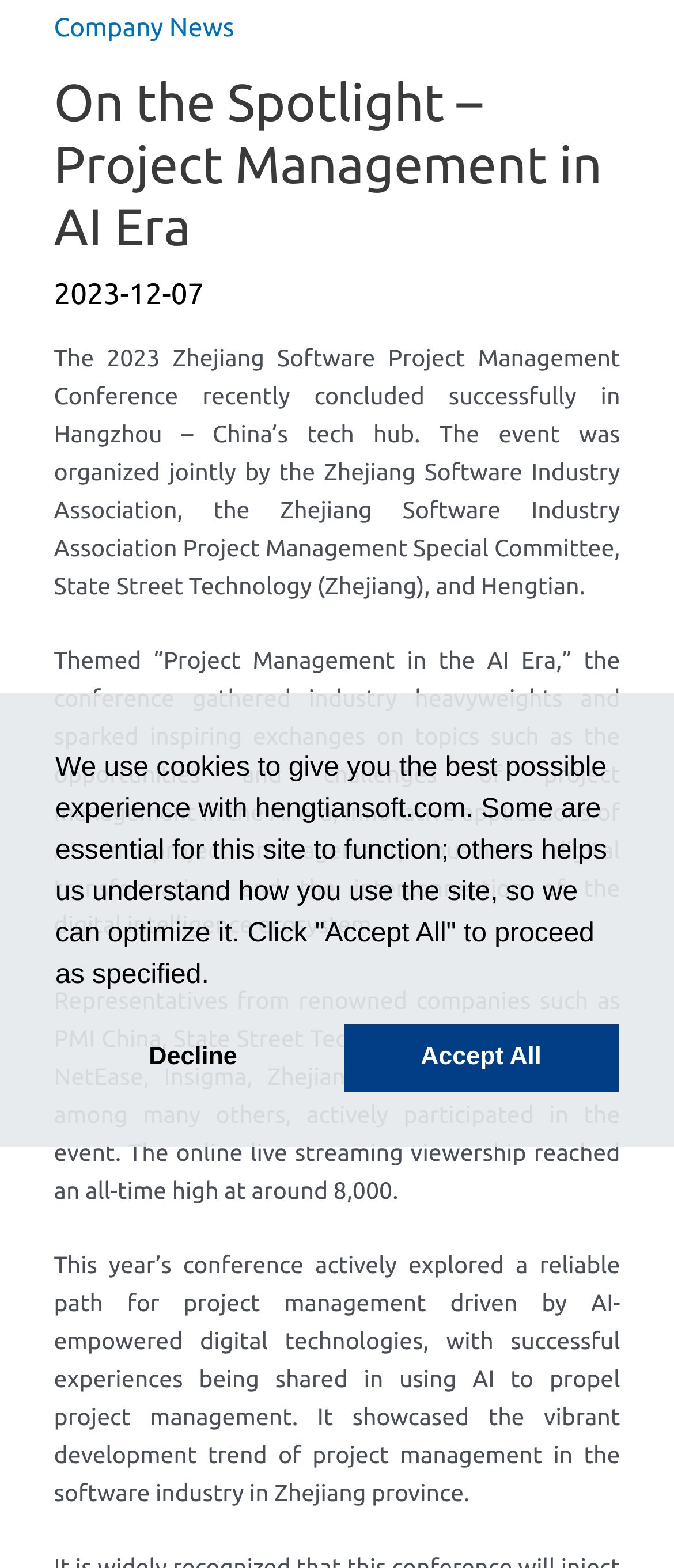How many online live streaming viewers did the conference reach?
Answer with a single word or phrase by referring to the visual content.

around 8,000